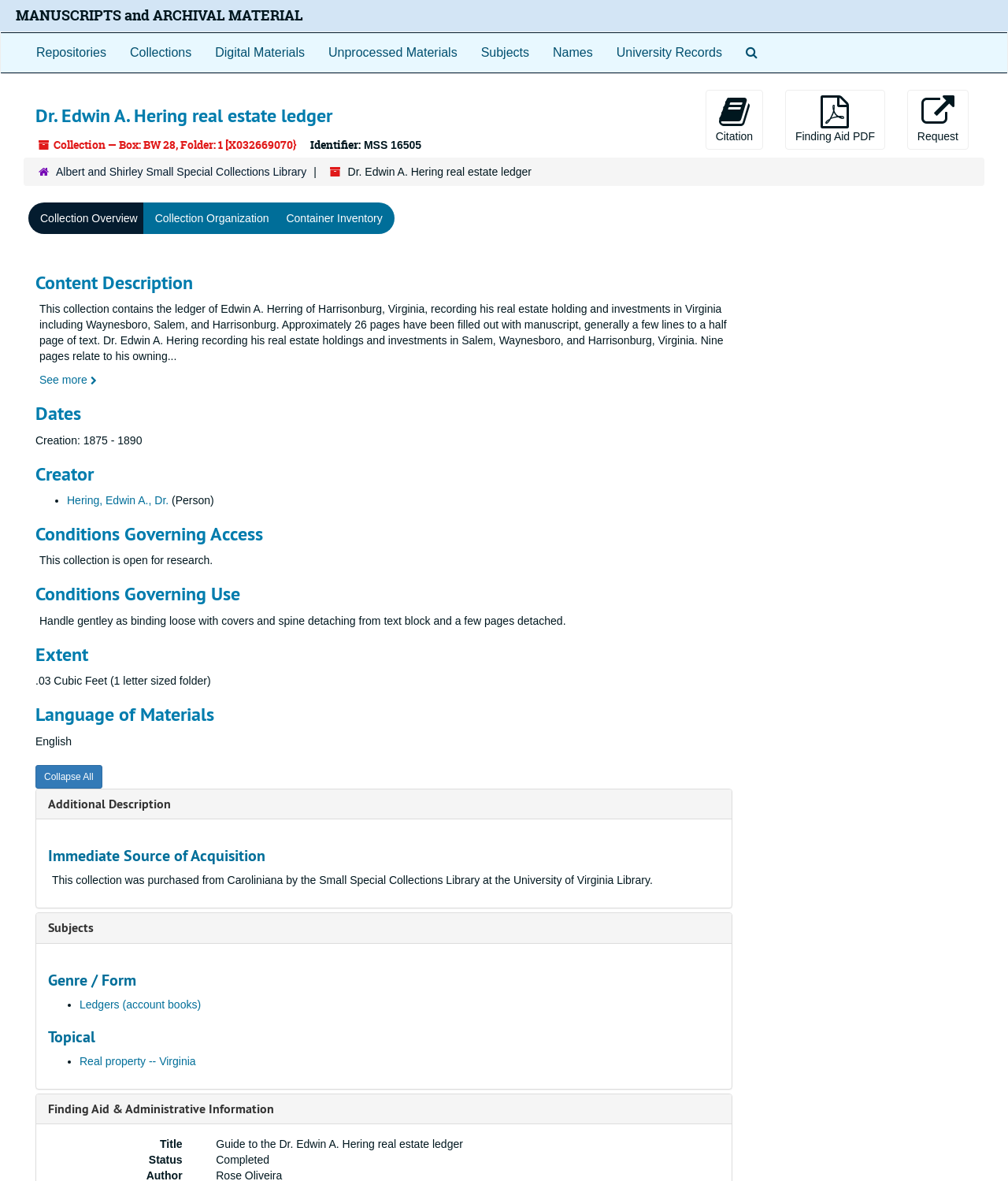Generate an in-depth caption that captures all aspects of the webpage.

This webpage is a collection page for the "Dr. Edwin A. Hering real estate ledger" in the ArchivesSpace Public Interface. At the top, there is a heading that reads "MANUSCRIPTS and ARCHIVAL MATERIAL" followed by a top-level navigation menu with links to "Repositories", "Collections", "Digital Materials", "Unprocessed Materials", "Subjects", "Names", "University Records", and "Search The Archives".

Below the navigation menu, there is a heading that displays the title of the collection, "Dr. Edwin A. Hering real estate ledger". To the right of the title, there is a section that provides information about the collection, including the identifier "MSS 16505" and a description of the collection's contents.

On the right side of the page, there are three buttons: "Citation", "Finding Aid PDF", and "Request". Below these buttons, there is a hierarchical navigation menu that allows users to navigate through the collection's contents.

The main content of the page is divided into several sections, including "Content Description", "Dates", "Creator", "Conditions Governing Access", "Conditions Governing Use", "Extent", "Language of Materials", and "Additional Description". Each section provides specific information about the collection.

In the "Content Description" section, there is a detailed description of the collection's contents, including the types of materials and the topics they cover. There are also links to "See more" and "Collection Overview", "Collection Organization", and "Container Inventory".

The "Dates" section provides information about the creation dates of the collection, which range from 1875 to 1890. The "Creator" section lists Dr. Edwin A. Hering as the creator of the collection.

The "Conditions Governing Access" and "Conditions Governing Use" sections provide information about the rules and restrictions for accessing and using the collection. The "Extent" section describes the physical size of the collection, which is 0.03 cubic feet.

The "Language of Materials" section indicates that the collection is in English. The "Additional Description" section provides more information about the collection, including its immediate source of acquisition and subjects.

There are also sections for "Genre/Form", "Topical", and "Finding Aid & Administrative Information", which provide further information about the collection's contents and organization.